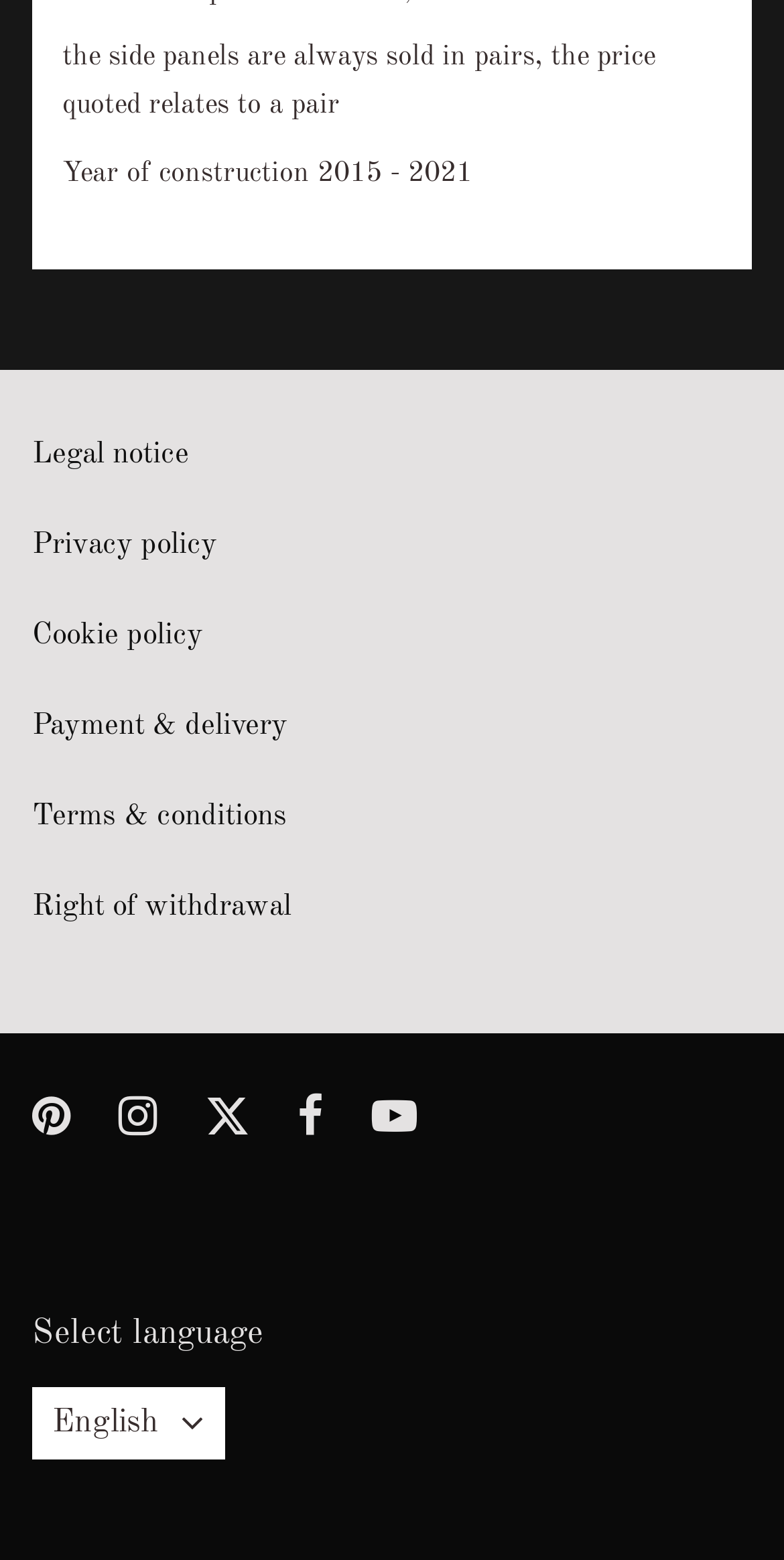Please find the bounding box coordinates of the section that needs to be clicked to achieve this instruction: "Read terms and conditions".

[0.041, 0.514, 0.367, 0.533]